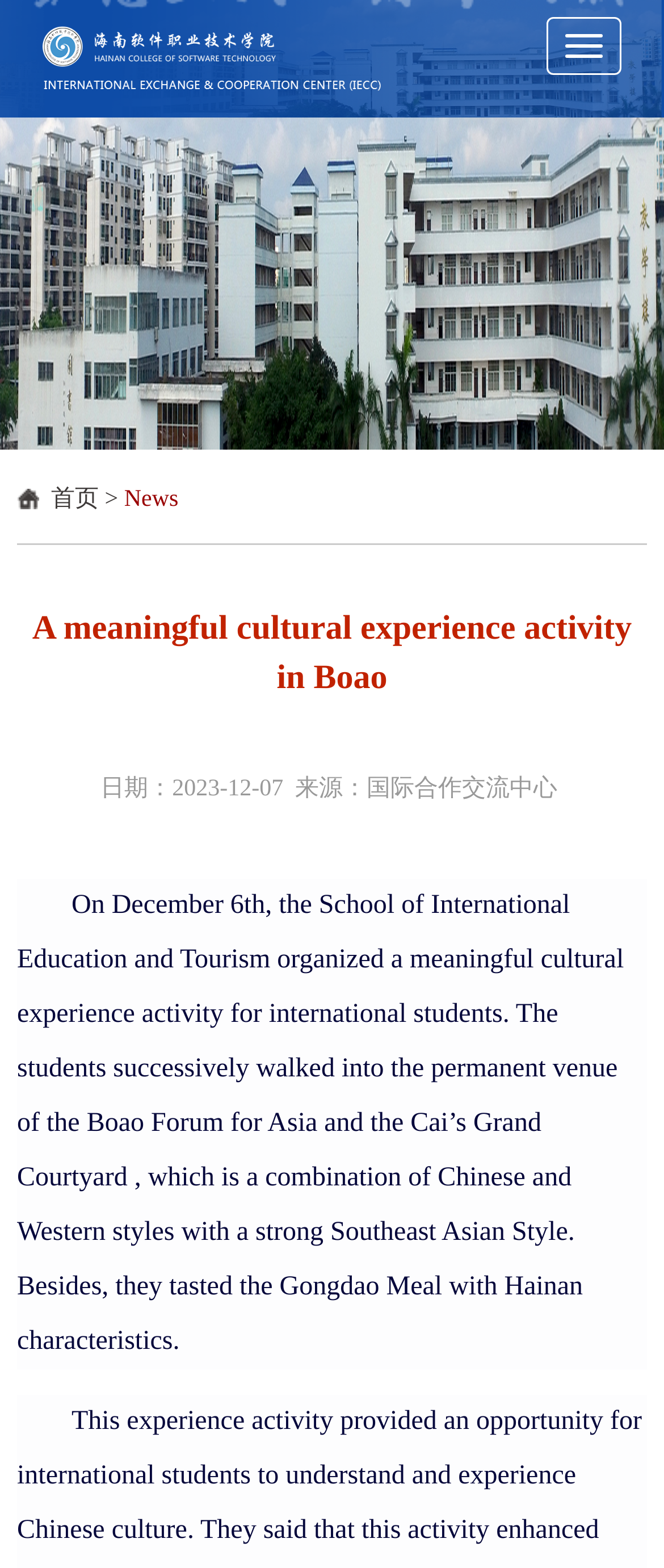Using the provided description: "Toggle navigation", find the bounding box coordinates of the corresponding UI element. The output should be four float numbers between 0 and 1, in the format [left, top, right, bottom].

[0.823, 0.011, 0.936, 0.048]